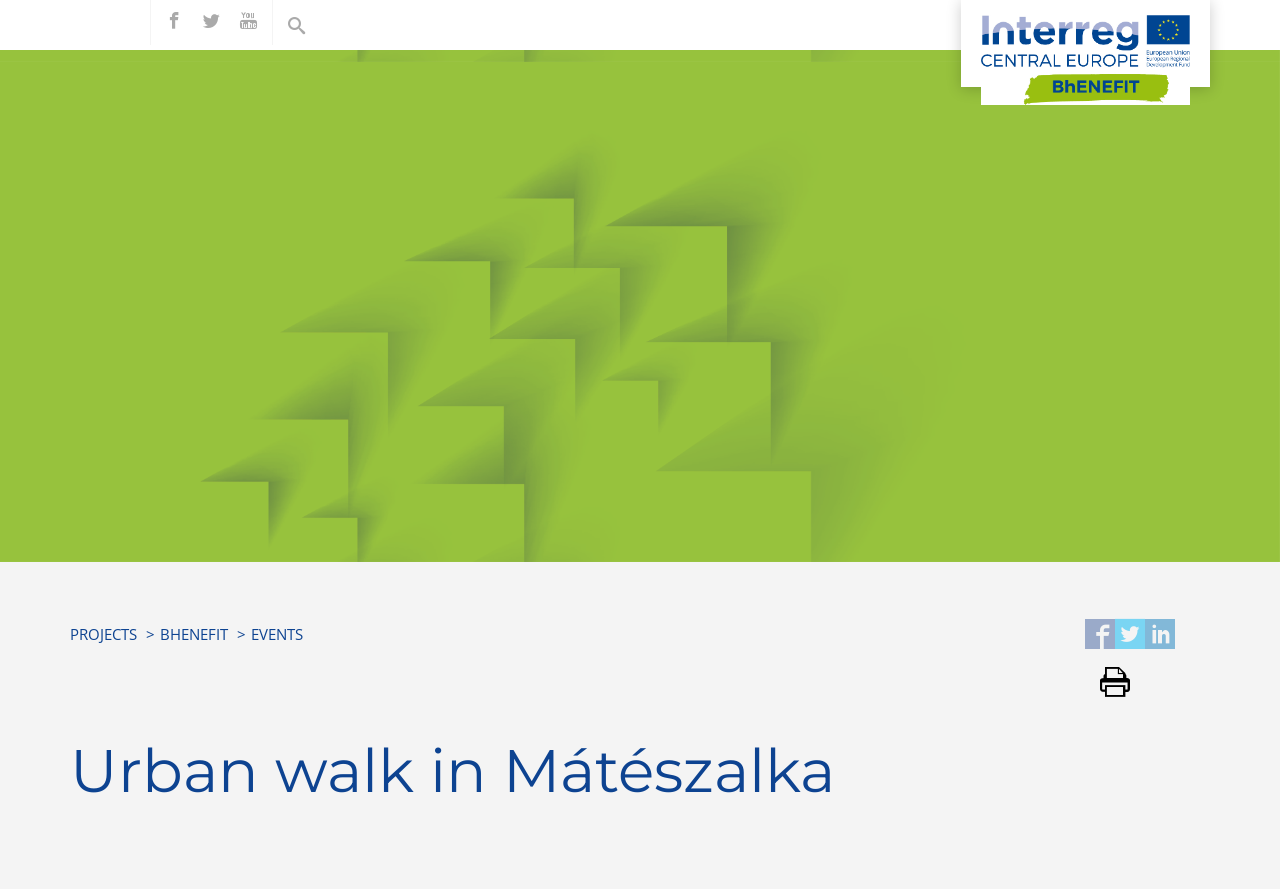How many social media platforms are linked?
Using the details from the image, give an elaborate explanation to answer the question.

I counted the number of social media links on the webpage, which are Facebook, Twitter, YouTube, and one more unidentified platform, so the answer is 4.